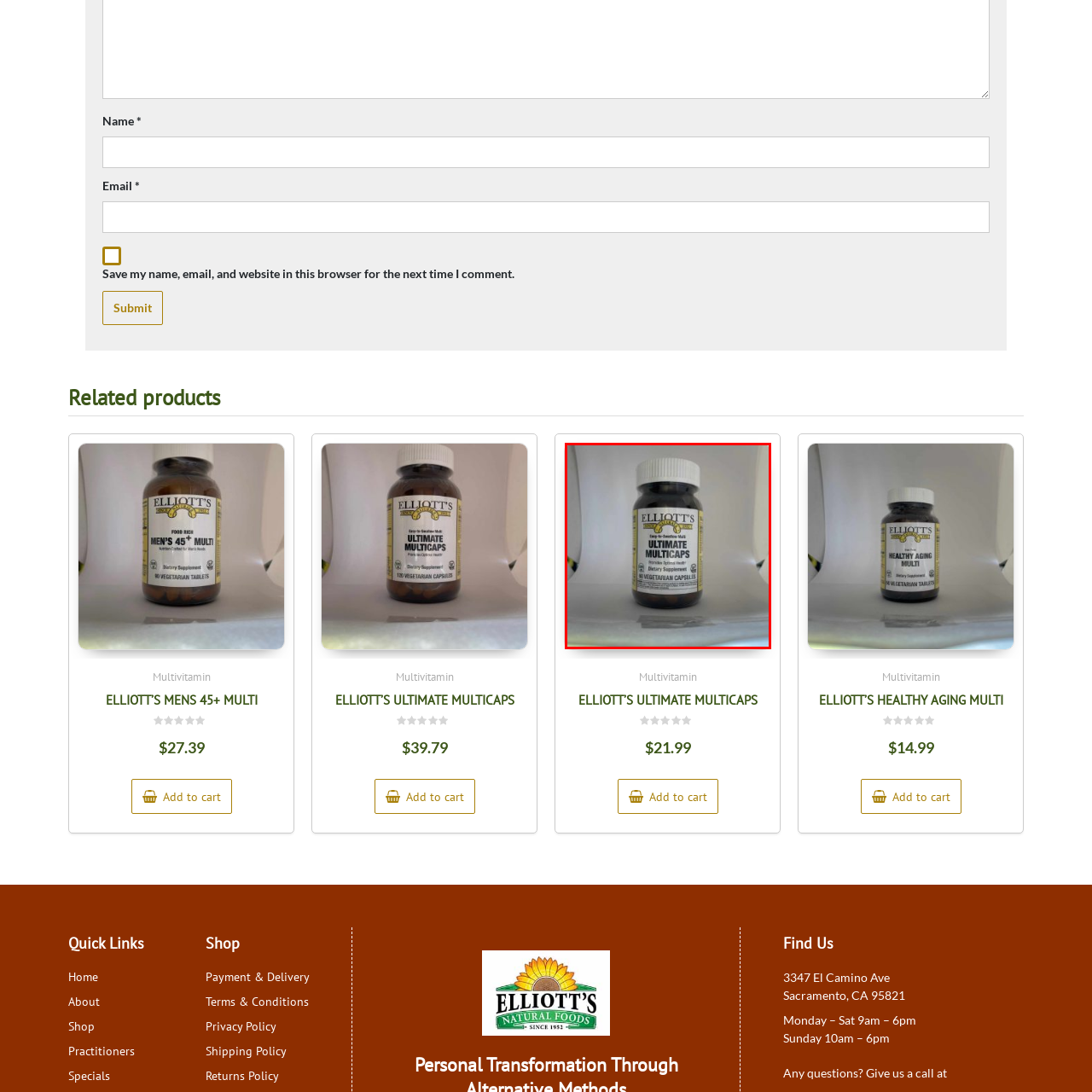Inspect the image bordered in red and answer the following question in detail, drawing on the visual content observed in the image:
What is the background of the image?

The question asks about the background of the image. The caption describes the background as 'a simple, neutral setting', which suggests that the focus is on the product itself, making it appealing to consumers looking for reliable multivitamin options.